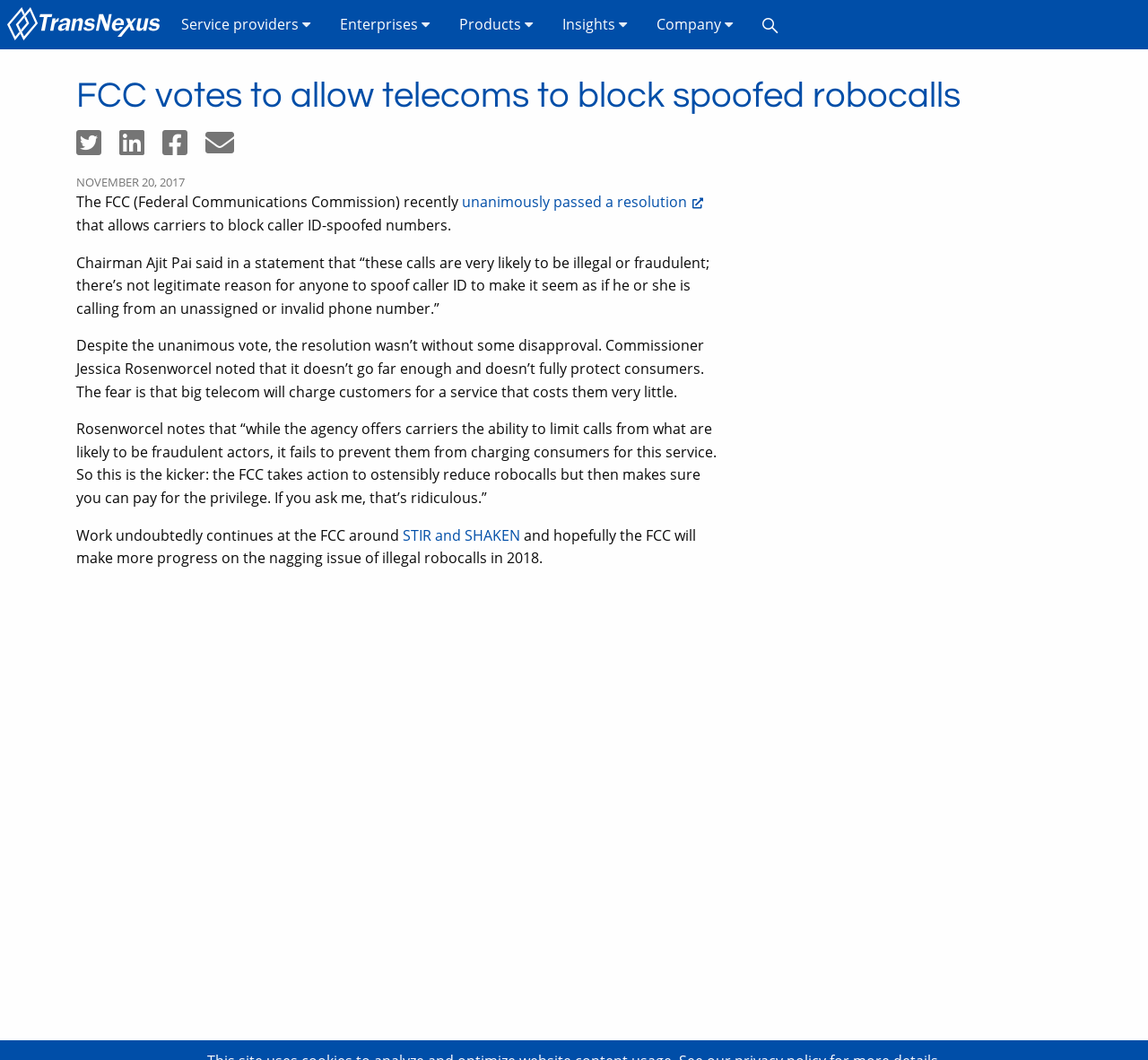Please find the bounding box coordinates of the element that you should click to achieve the following instruction: "Share on Twitter". The coordinates should be presented as four float numbers between 0 and 1: [left, top, right, bottom].

[0.066, 0.13, 0.104, 0.149]